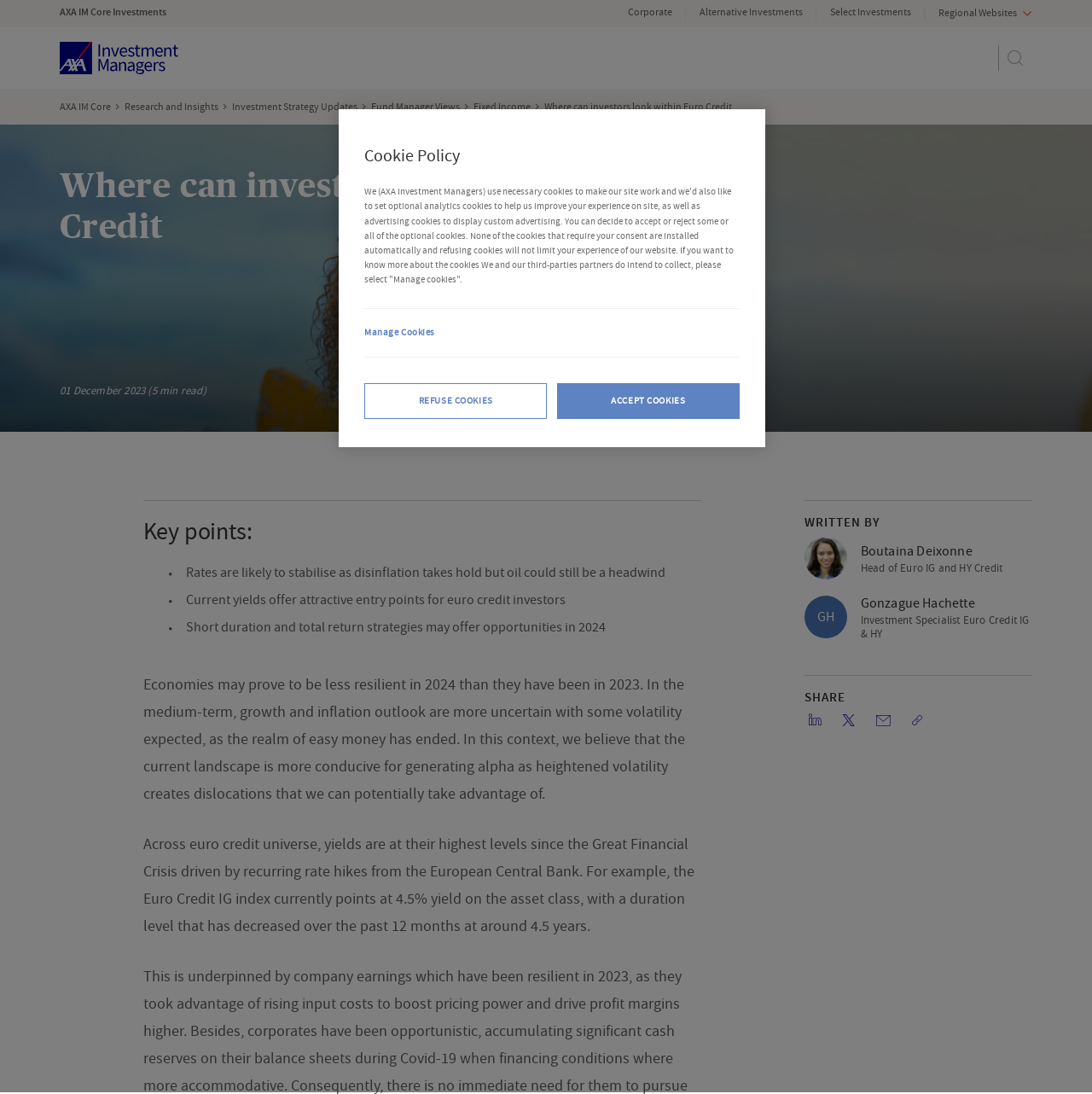Extract the bounding box coordinates for the described element: "Funds". The coordinates should be represented as four float numbers between 0 and 1: [left, top, right, bottom].

[0.875, 0.025, 0.906, 0.081]